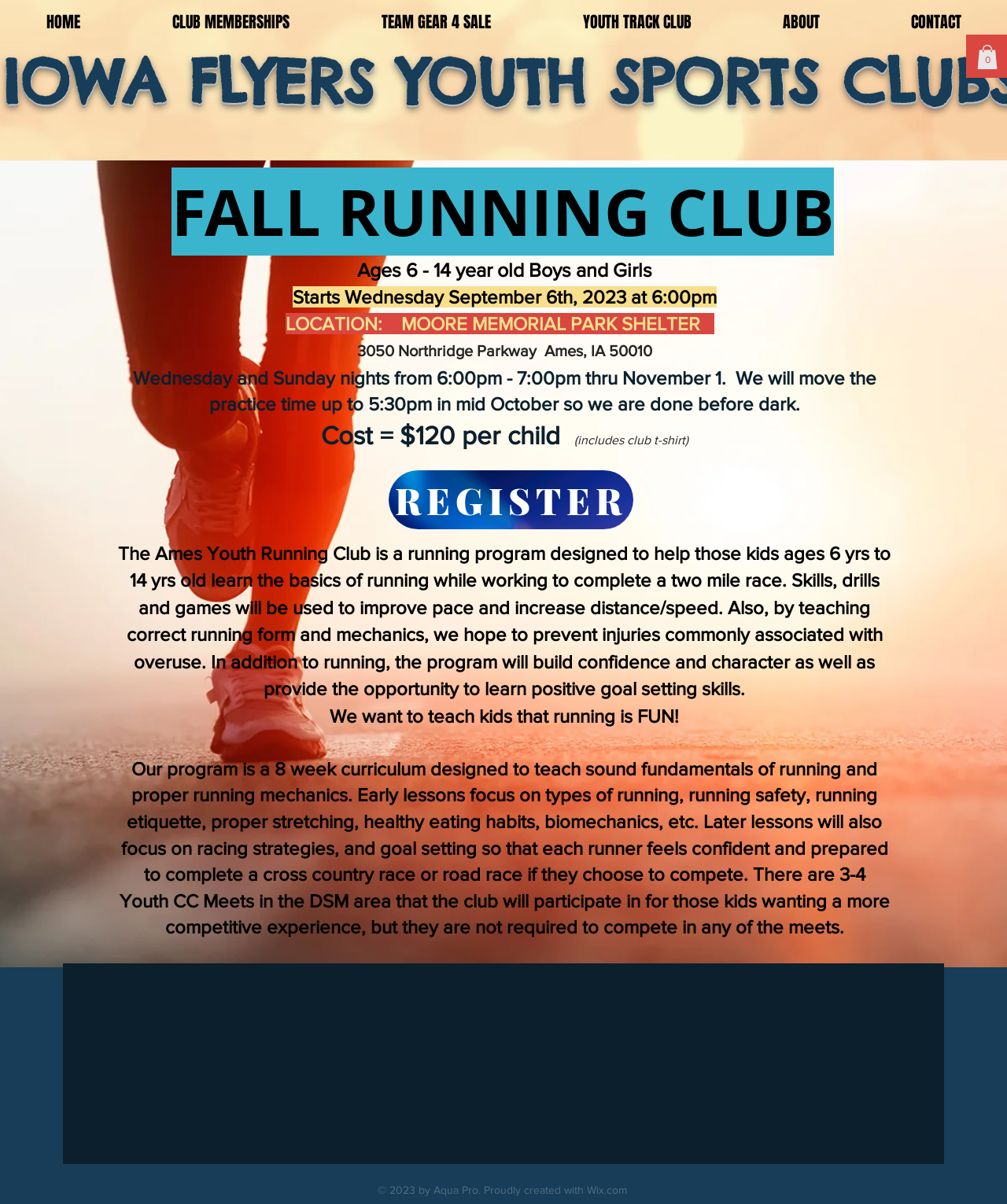Identify the headline of the webpage and generate its text content.

FALL RUNNING CLUB